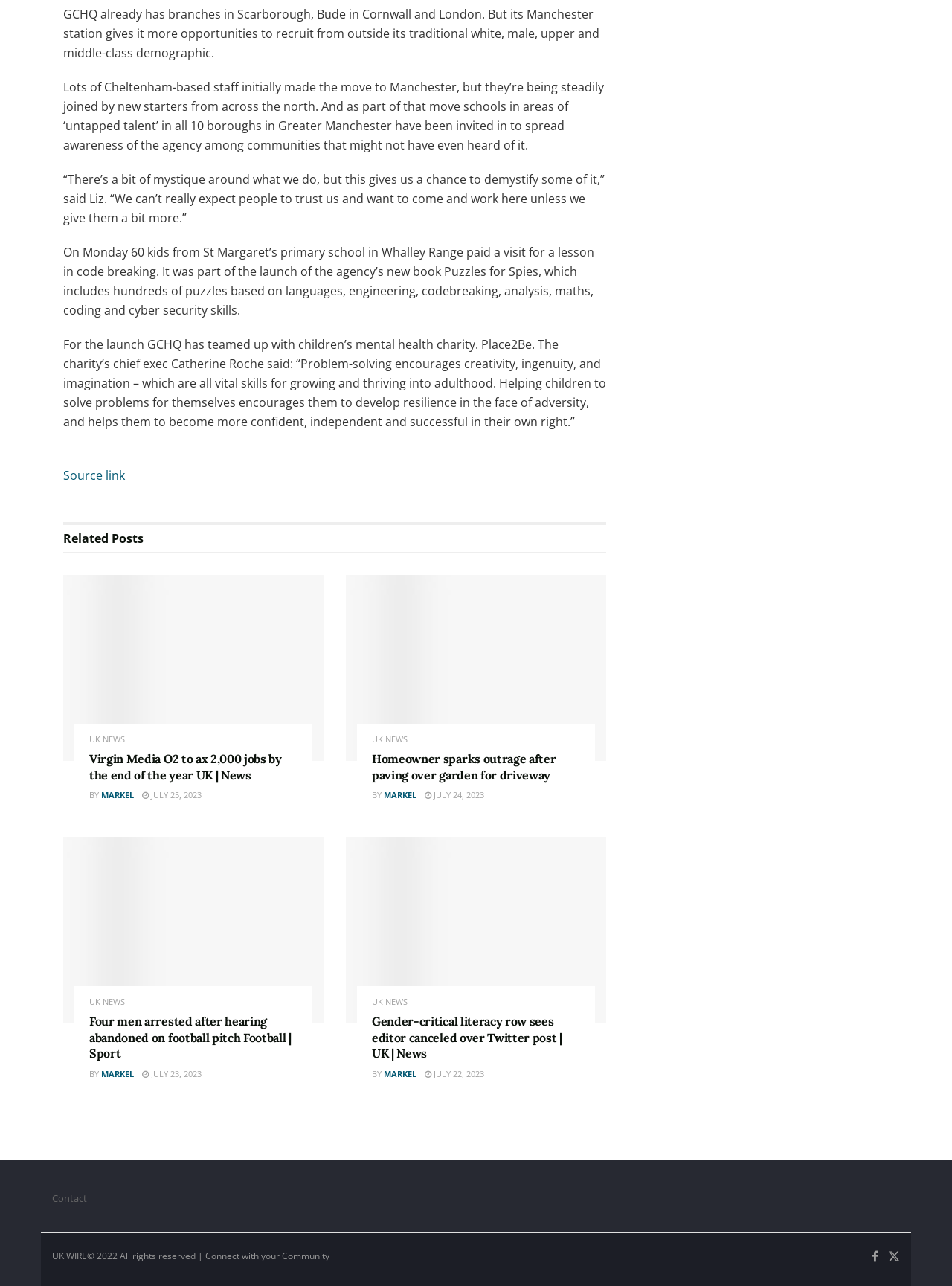What is the name of the charity mentioned in the article?
Using the image provided, answer with just one word or phrase.

Place2Be